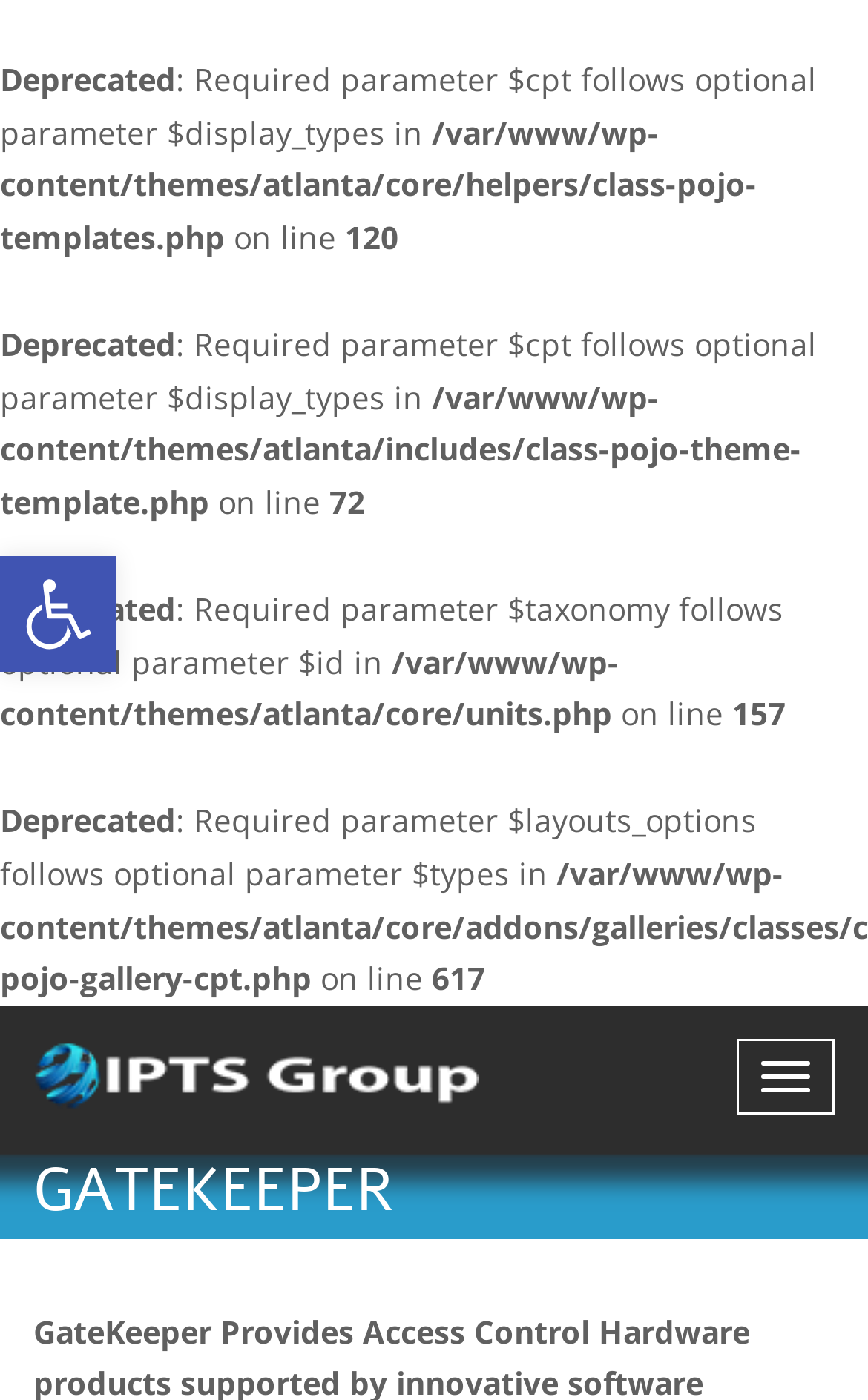Given the element description "Open toolbar Accessibility Tools" in the screenshot, predict the bounding box coordinates of that UI element.

[0.0, 0.397, 0.133, 0.48]